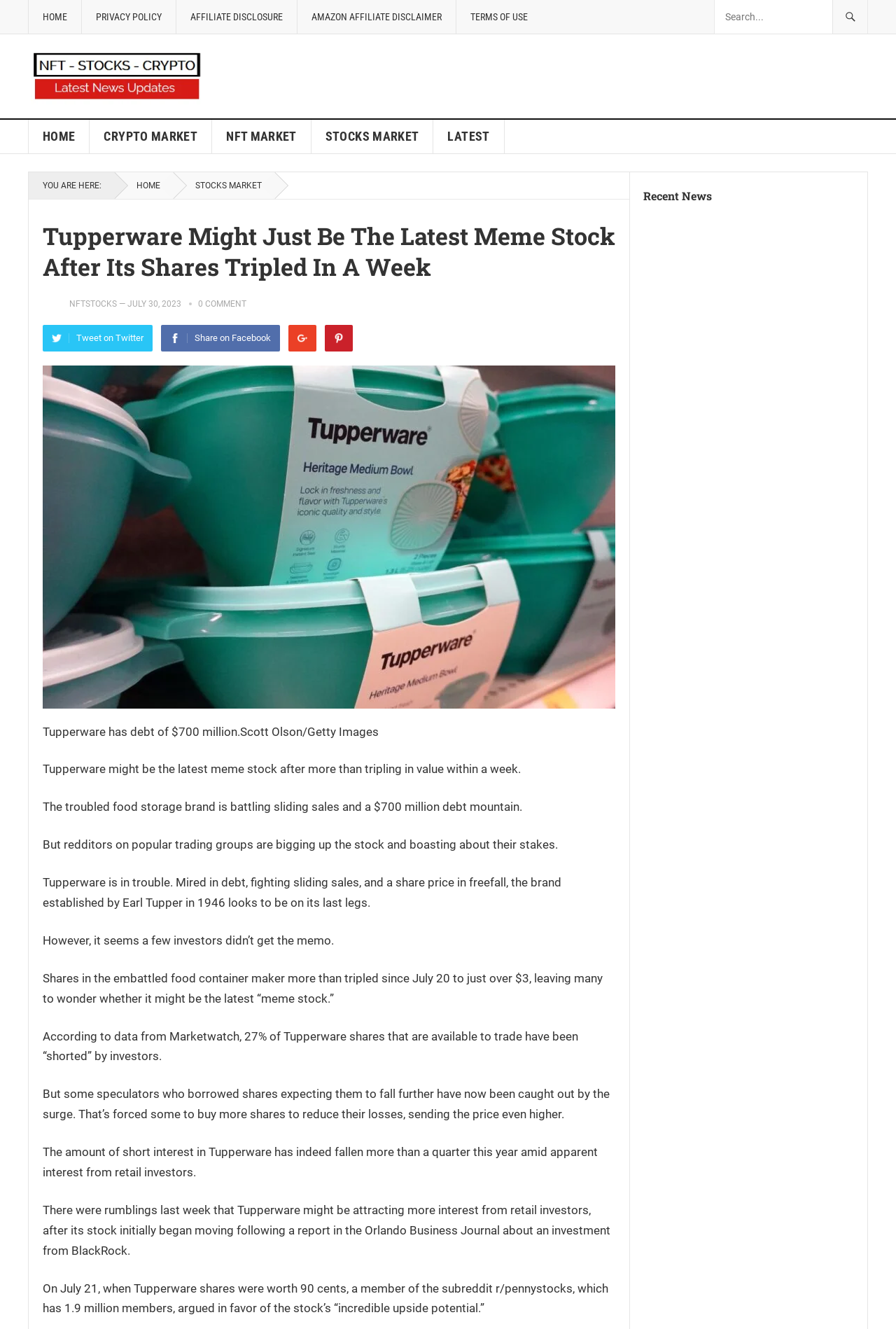Please find the bounding box coordinates for the clickable element needed to perform this instruction: "Go to HOME page".

[0.031, 0.0, 0.091, 0.025]